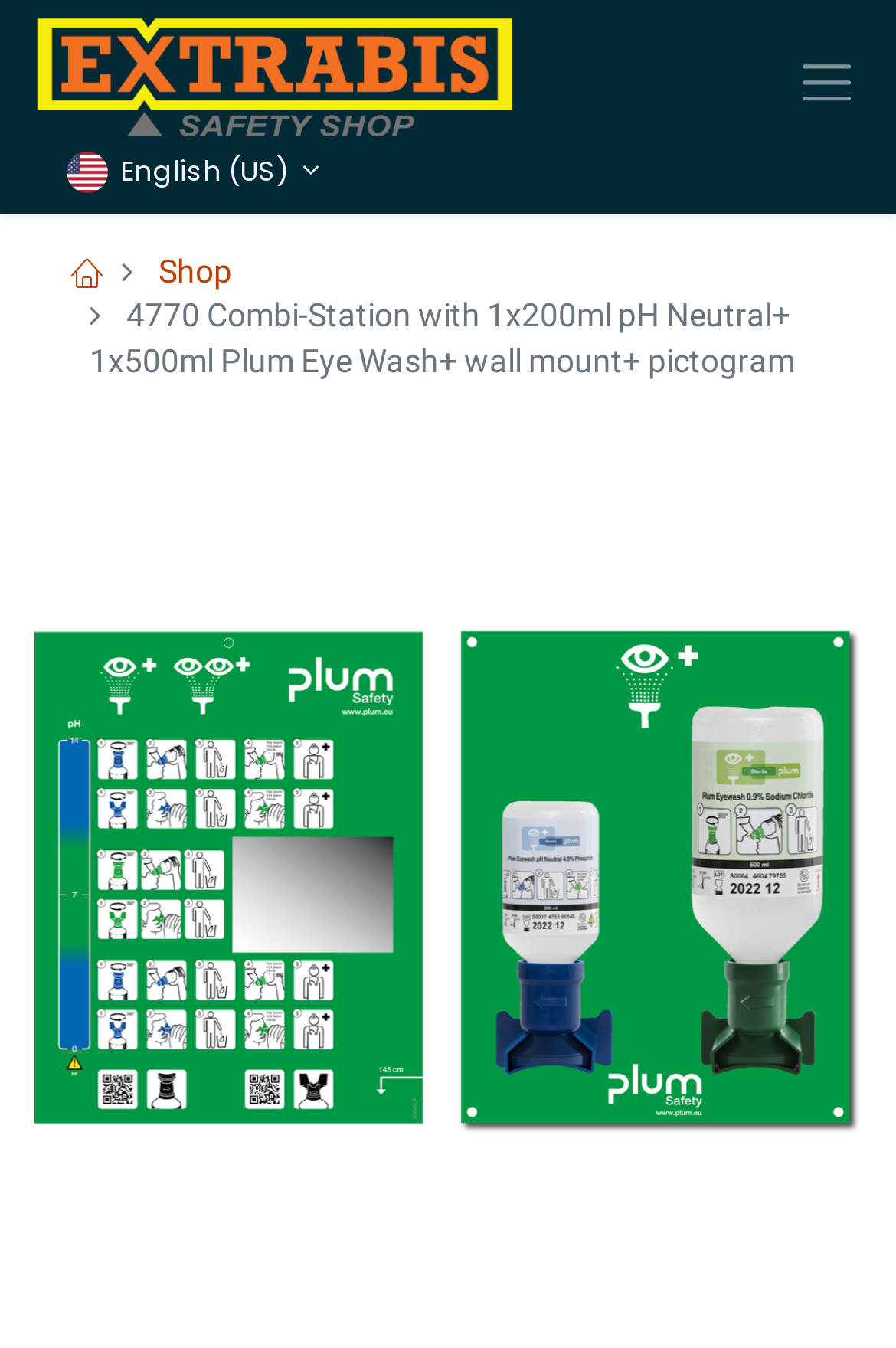How many images are on this webpage?
Please provide a single word or phrase based on the screenshot.

3